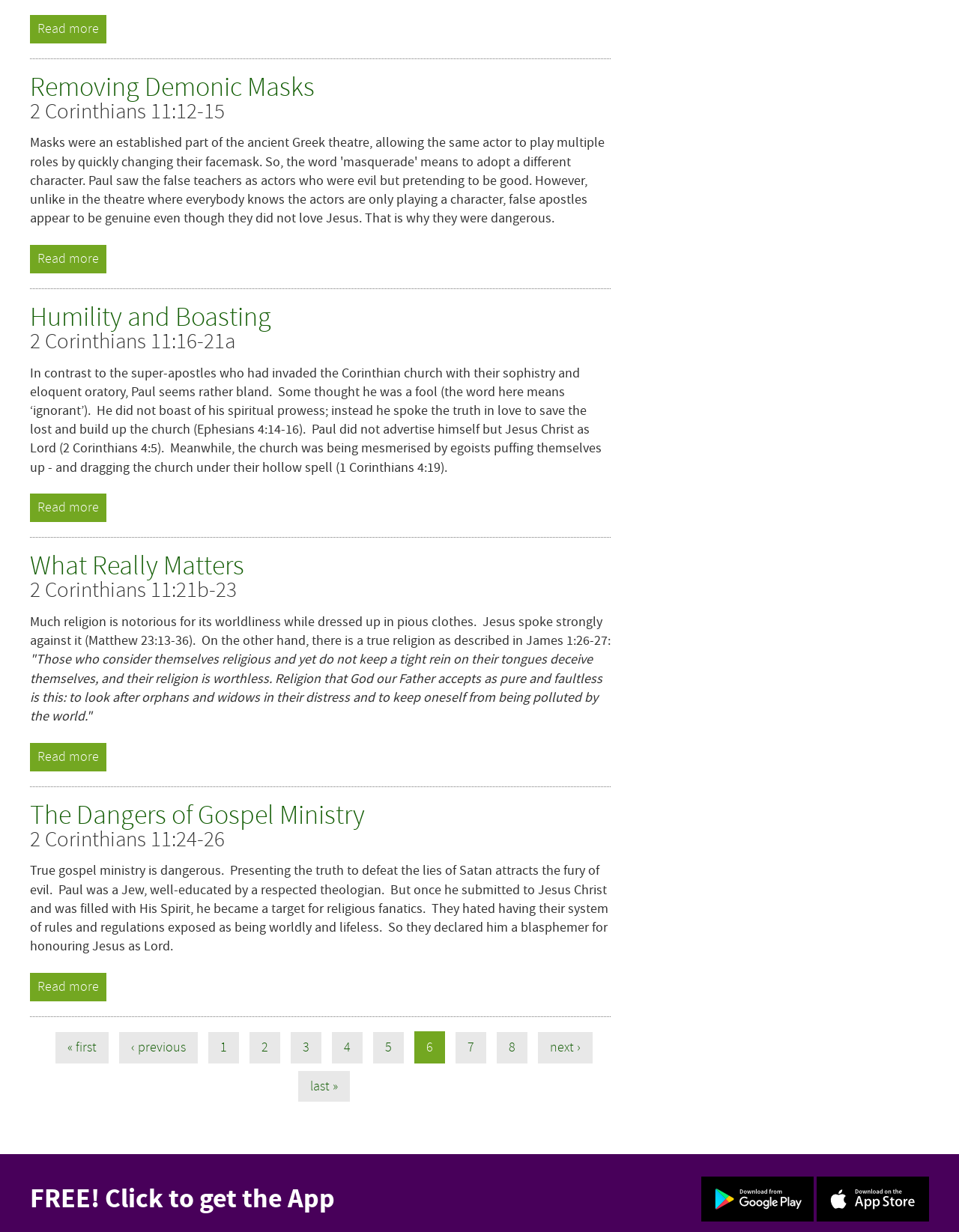Identify the bounding box coordinates necessary to click and complete the given instruction: "Go to page 2".

[0.26, 0.838, 0.292, 0.863]